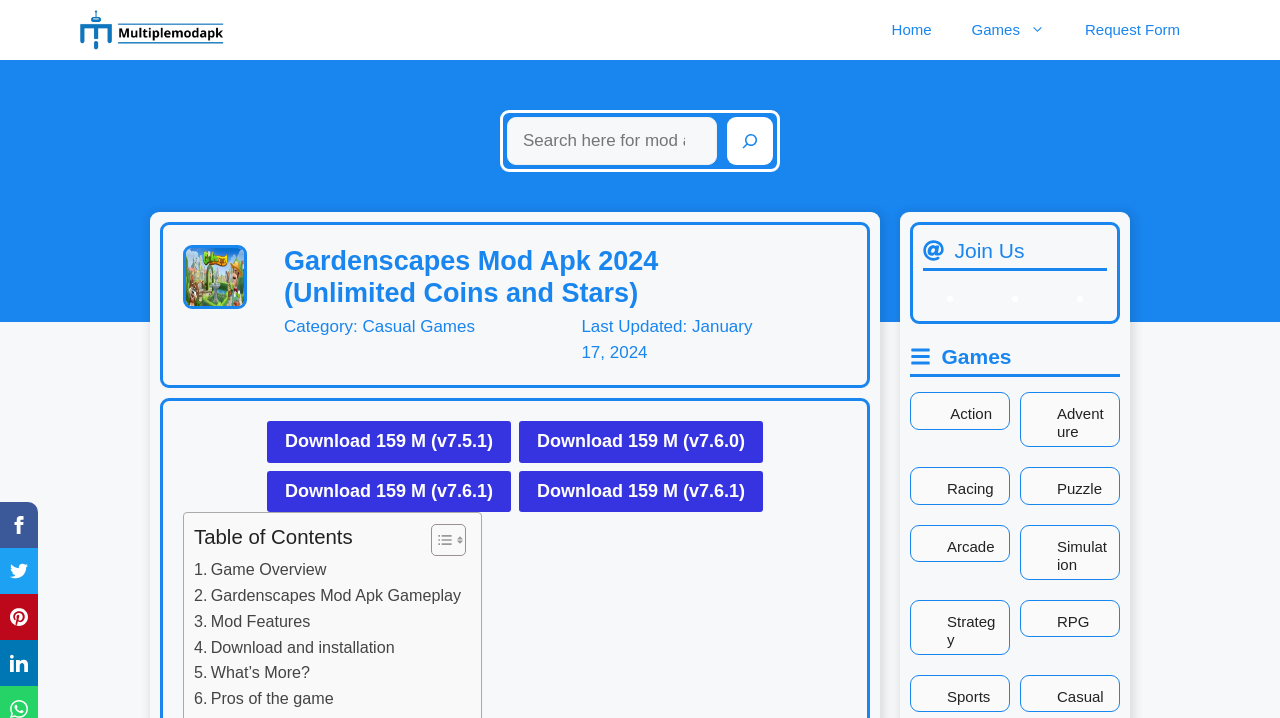Find and provide the bounding box coordinates for the UI element described with: "Toggle".

[0.325, 0.728, 0.36, 0.776]